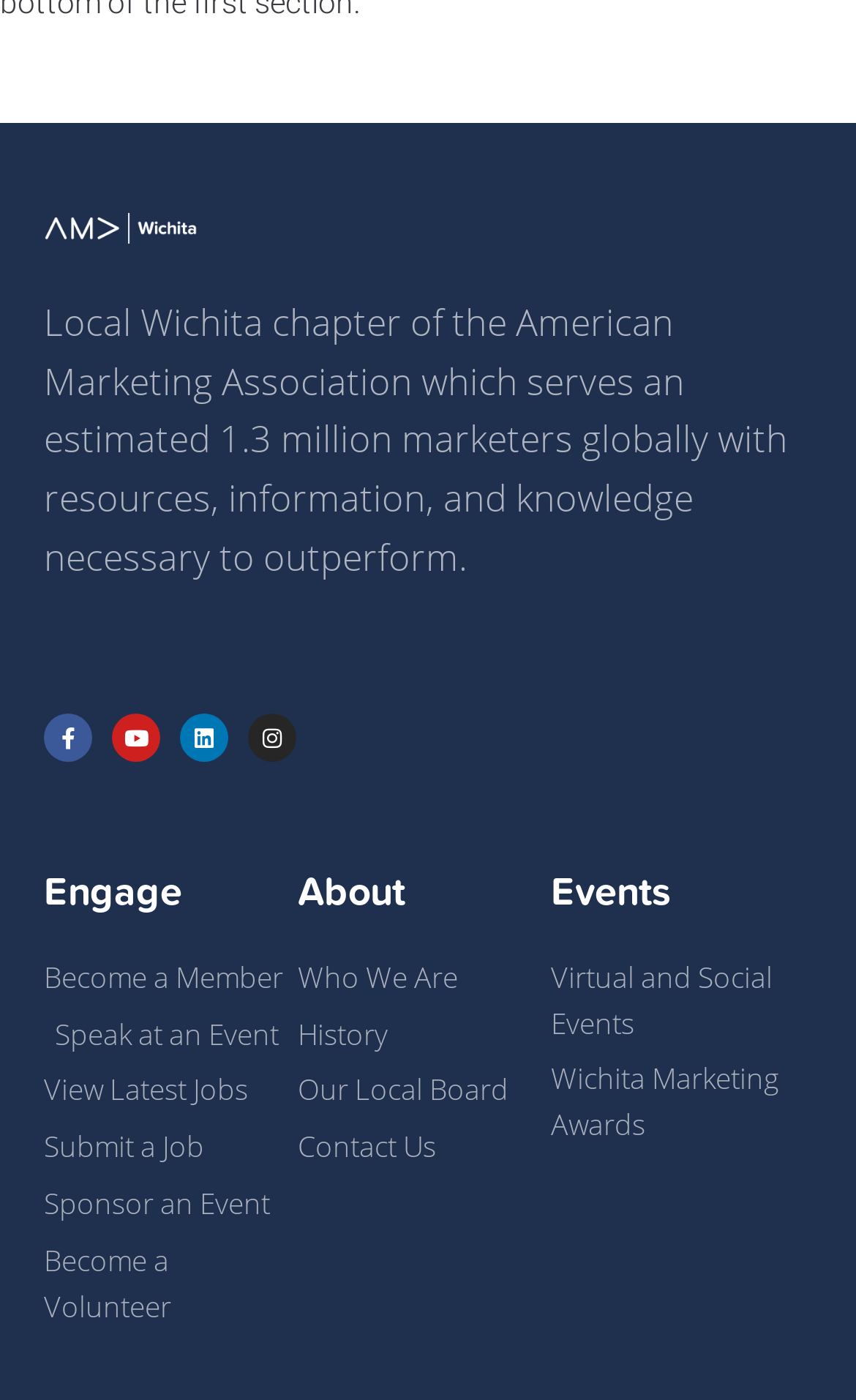What is the name of the award mentioned? Examine the screenshot and reply using just one word or a brief phrase.

Wichita Marketing Awards